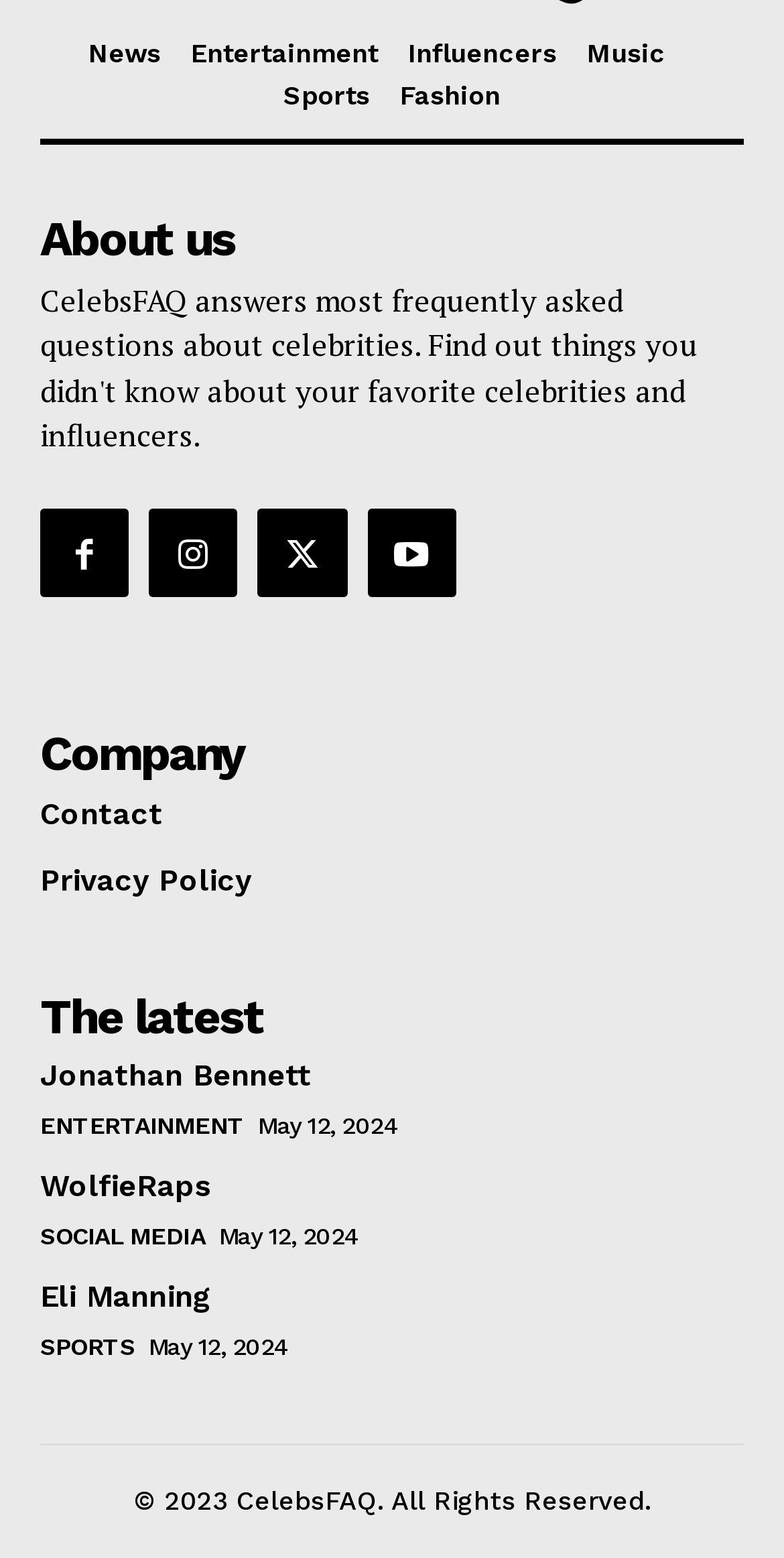What is the name of the company that owns the website?
Carefully examine the image and provide a detailed answer to the question.

I found the copyright information at the bottom of the webpage, which states '© 2023 CelebsFAQ. All Rights Reserved.', indicating that the company that owns the website is CelebsFAQ.